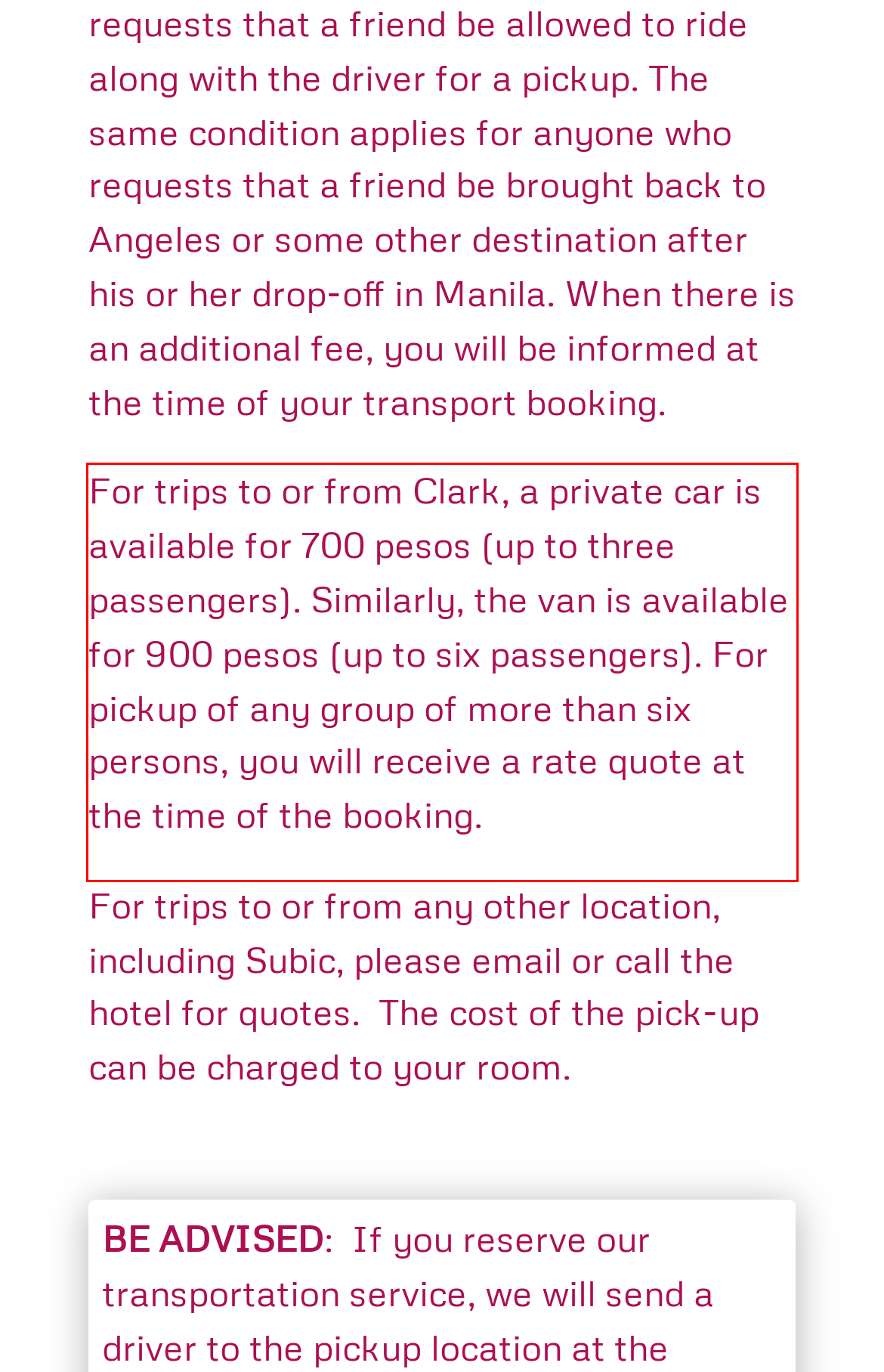Please examine the webpage screenshot and extract the text within the red bounding box using OCR.

For trips to or from Clark, a private car is available for 700 pesos (up to three passengers). Similarly, the van is available for 900 pesos (up to six passengers). For pickup of any group of more than six persons, you will receive a rate quote at the time of the booking.